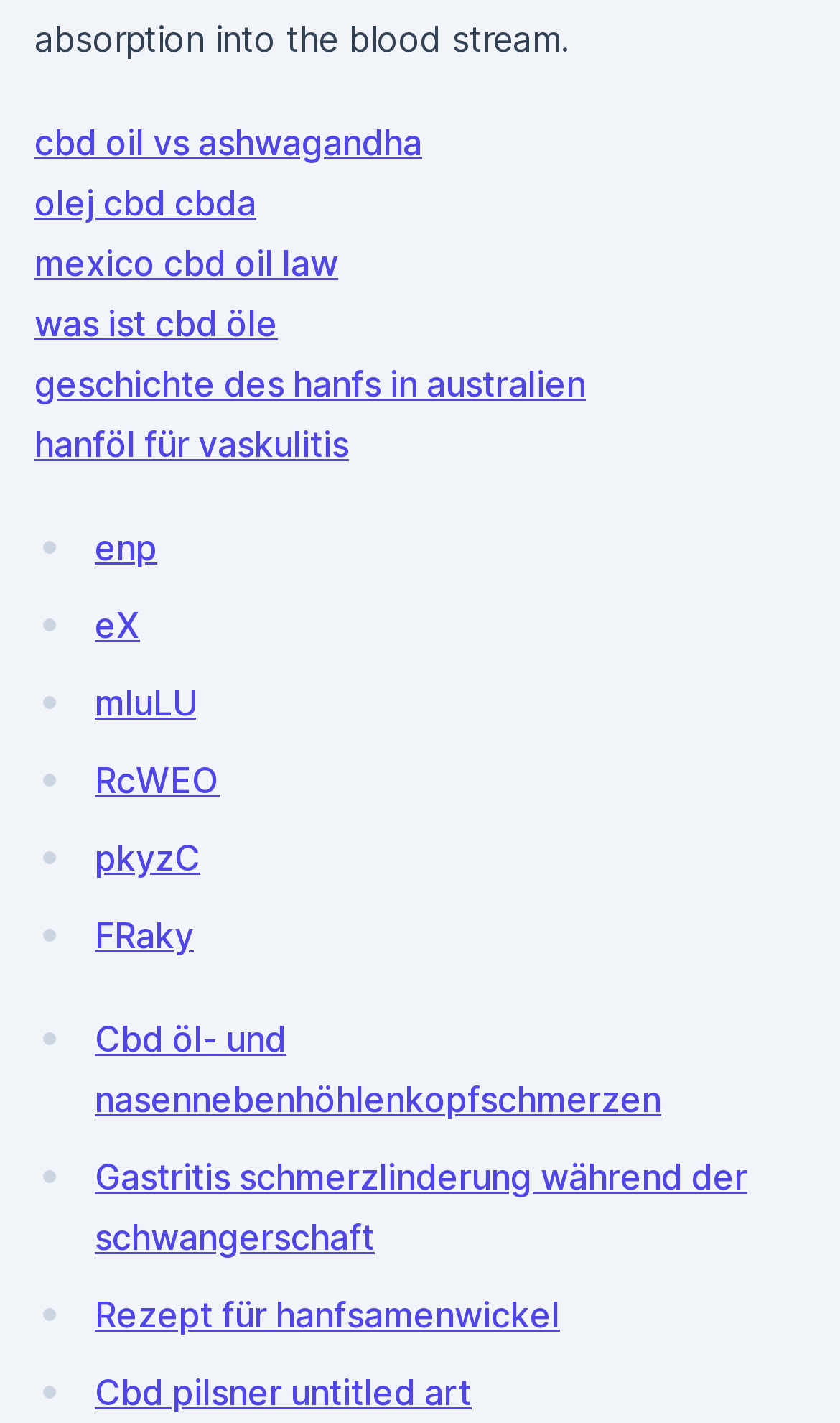Please specify the bounding box coordinates in the format (top-left x, top-left y, bottom-right x, bottom-right y), with values ranging from 0 to 1. Identify the bounding box for the UI component described as follows: hanföl für vaskulitis

[0.041, 0.296, 0.415, 0.327]